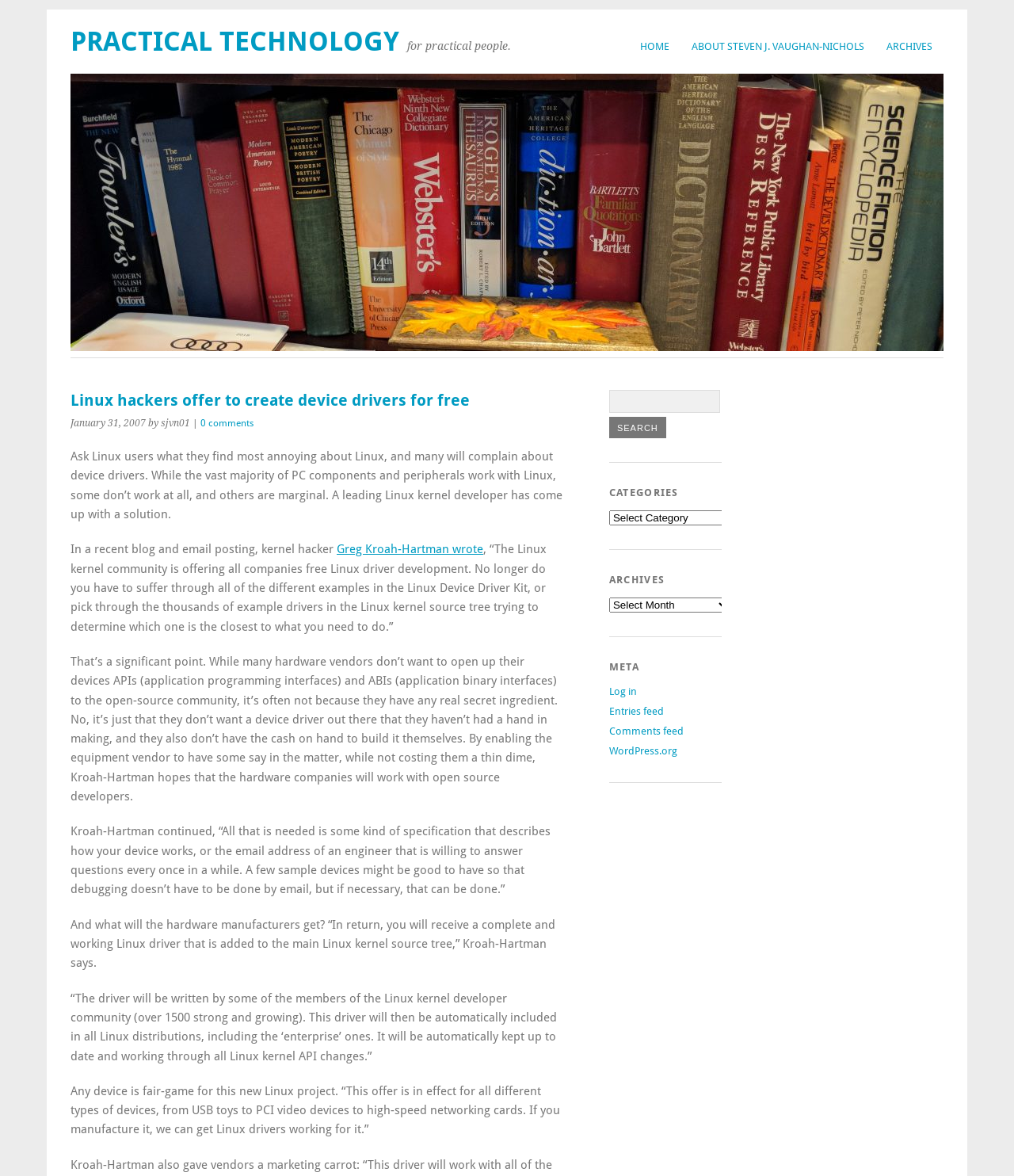Determine the bounding box coordinates of the clickable element necessary to fulfill the instruction: "Click on HOME". Provide the coordinates as four float numbers within the 0 to 1 range, i.e., [left, top, right, bottom].

[0.62, 0.028, 0.671, 0.051]